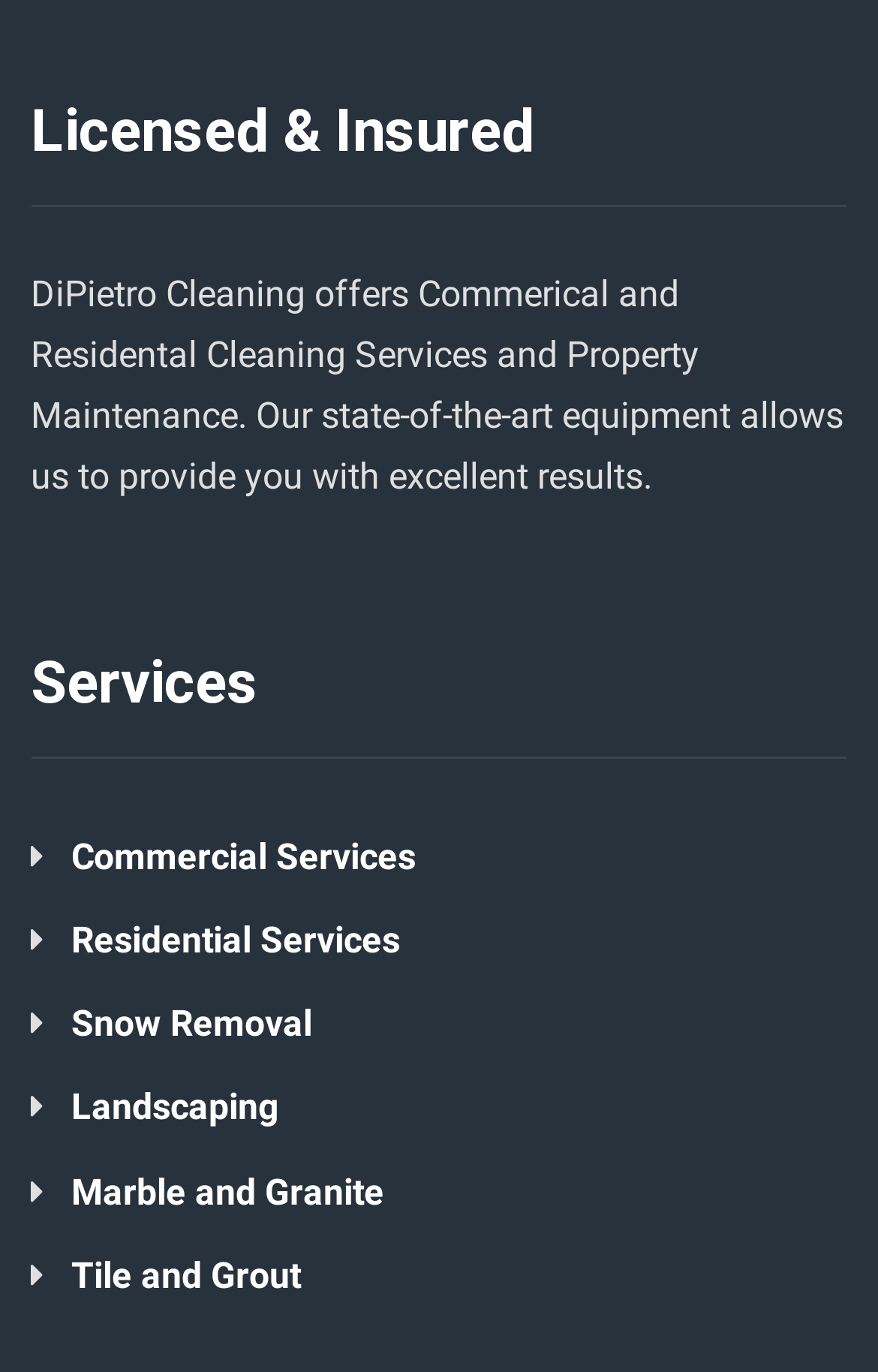Based on the image, provide a detailed response to the question:
What type of equipment does the company use?

According to the StaticText element, the company uses state-of-the-art equipment to provide excellent results.